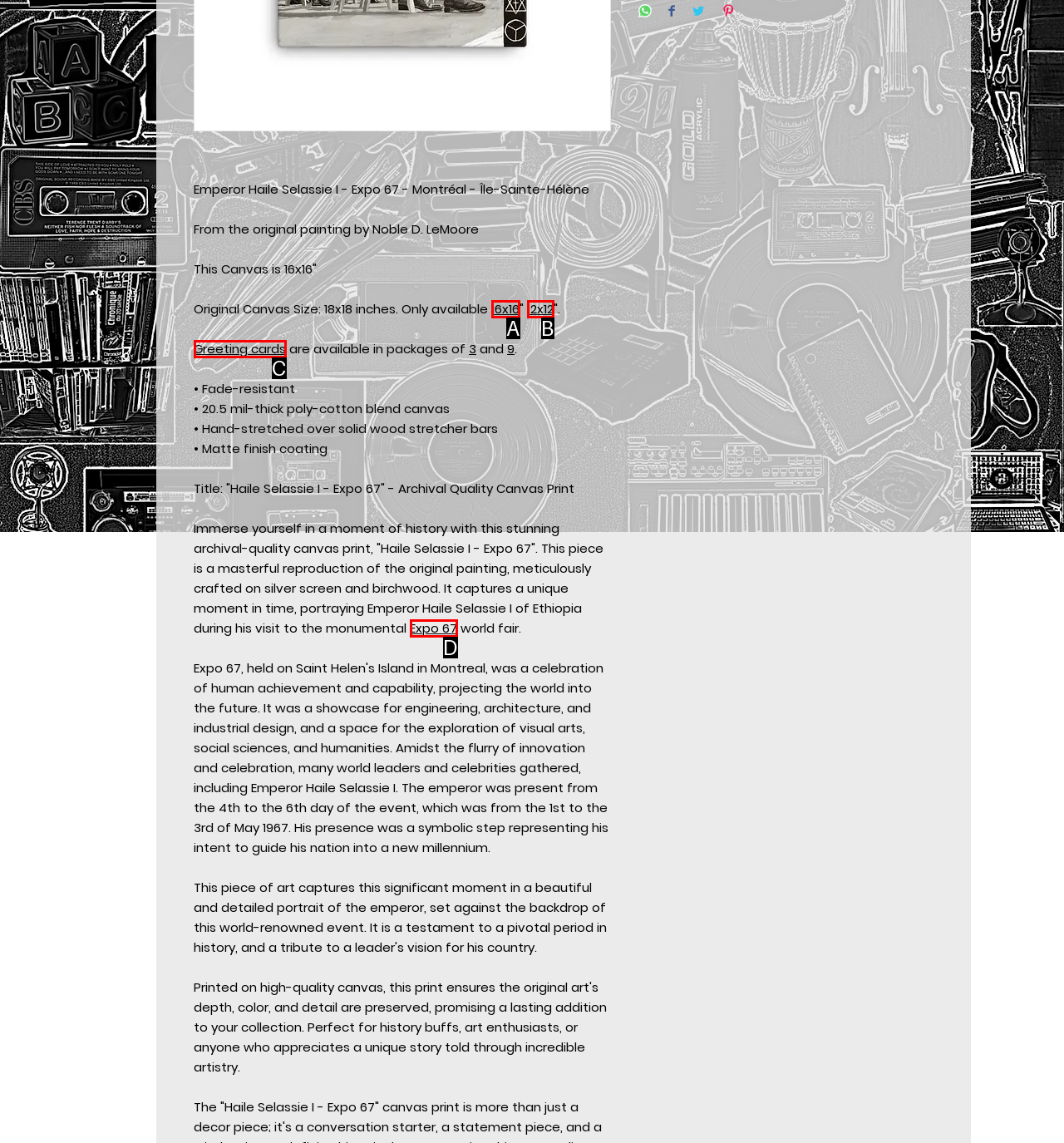Determine the HTML element that best aligns with the description: 12x12
Answer with the appropriate letter from the listed options.

B